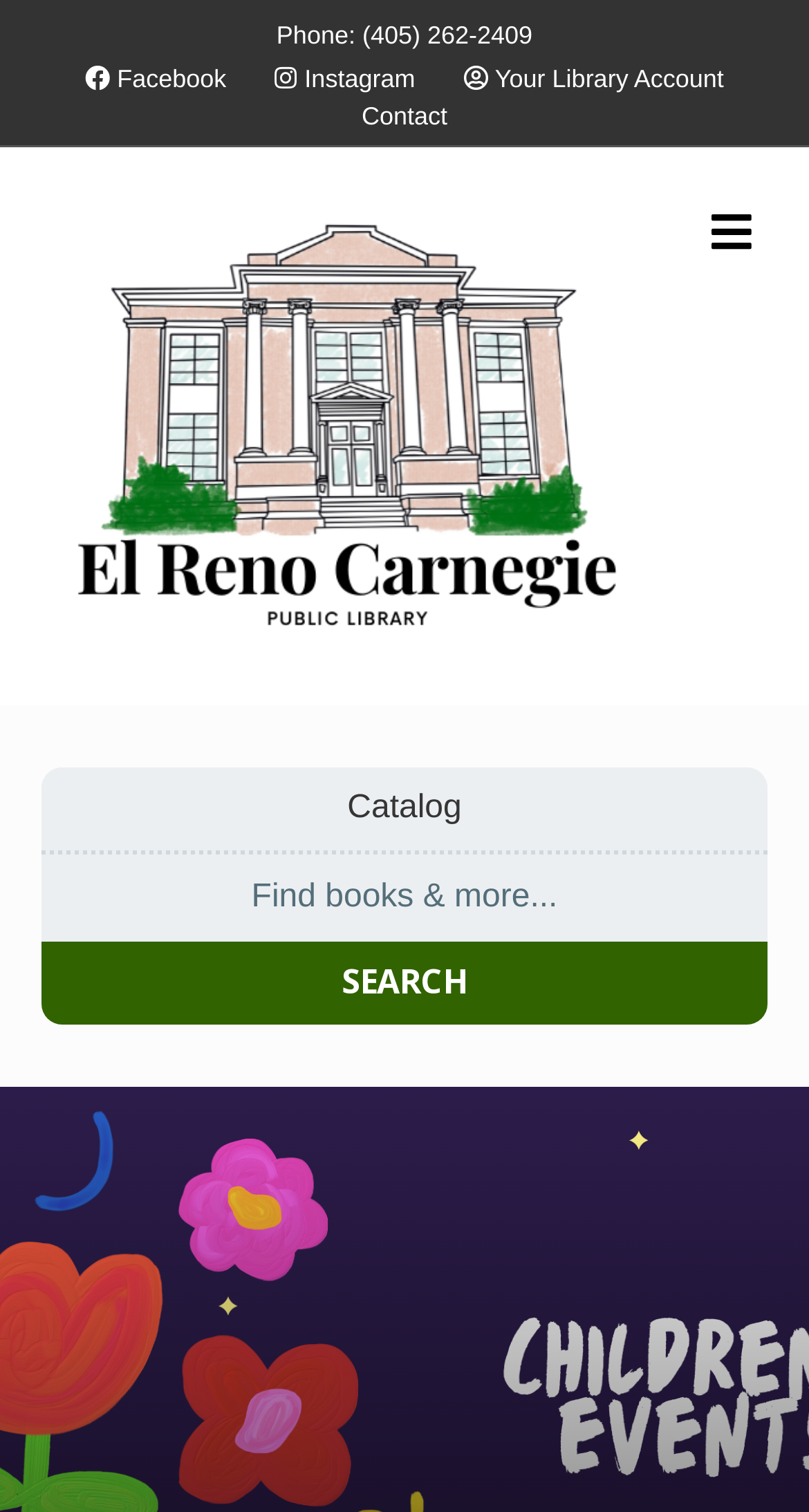What social media platforms are linked on the top bar?
Answer the question with a single word or phrase, referring to the image.

Facebook, Instagram